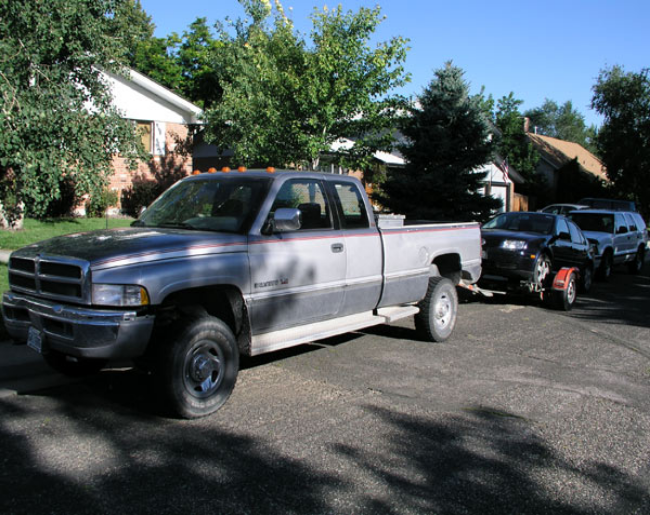Generate an elaborate caption for the image.

In this image, a rugged, older model pickup truck is prominently displayed, parked on a residential street. The truck's body is primarily grey with a hint of maroon along the sides, and it features a noticeable layer of dust, suggesting it has been well-used. Five amber lights adorn the roof, giving it a distinctive truck appearance. In the background, lush green trees contribute to the suburban atmosphere, while a variety of other vehicles are lined up behind the pickup, including a sedan that is being towed. The sunlight bathes the scene, highlighting the charm of this peaceful neighborhood, characterized by the mix of vehicles and the greenery surrounding the homes.